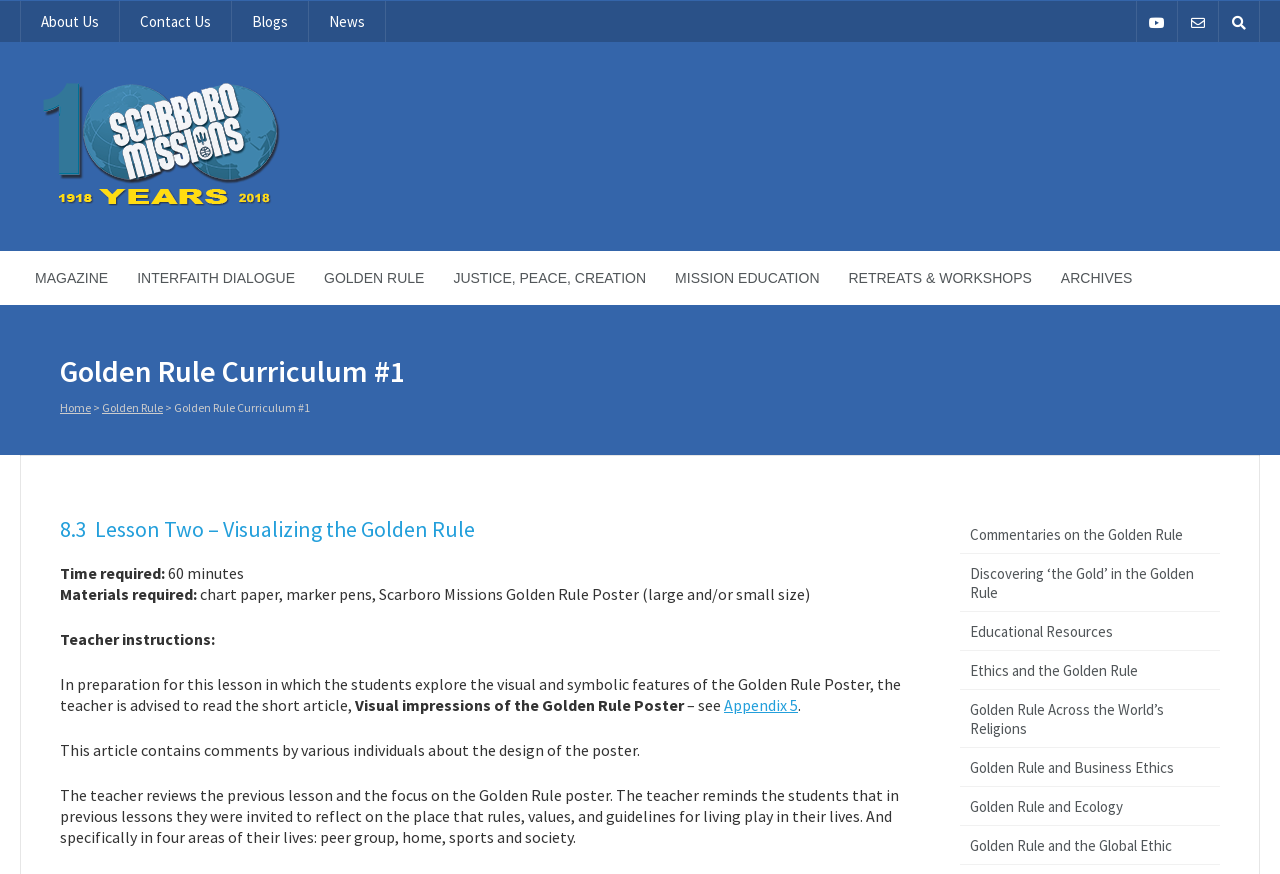Please provide the bounding box coordinates for the element that needs to be clicked to perform the instruction: "Click on About Us". The coordinates must consist of four float numbers between 0 and 1, formatted as [left, top, right, bottom].

[0.016, 0.001, 0.093, 0.048]